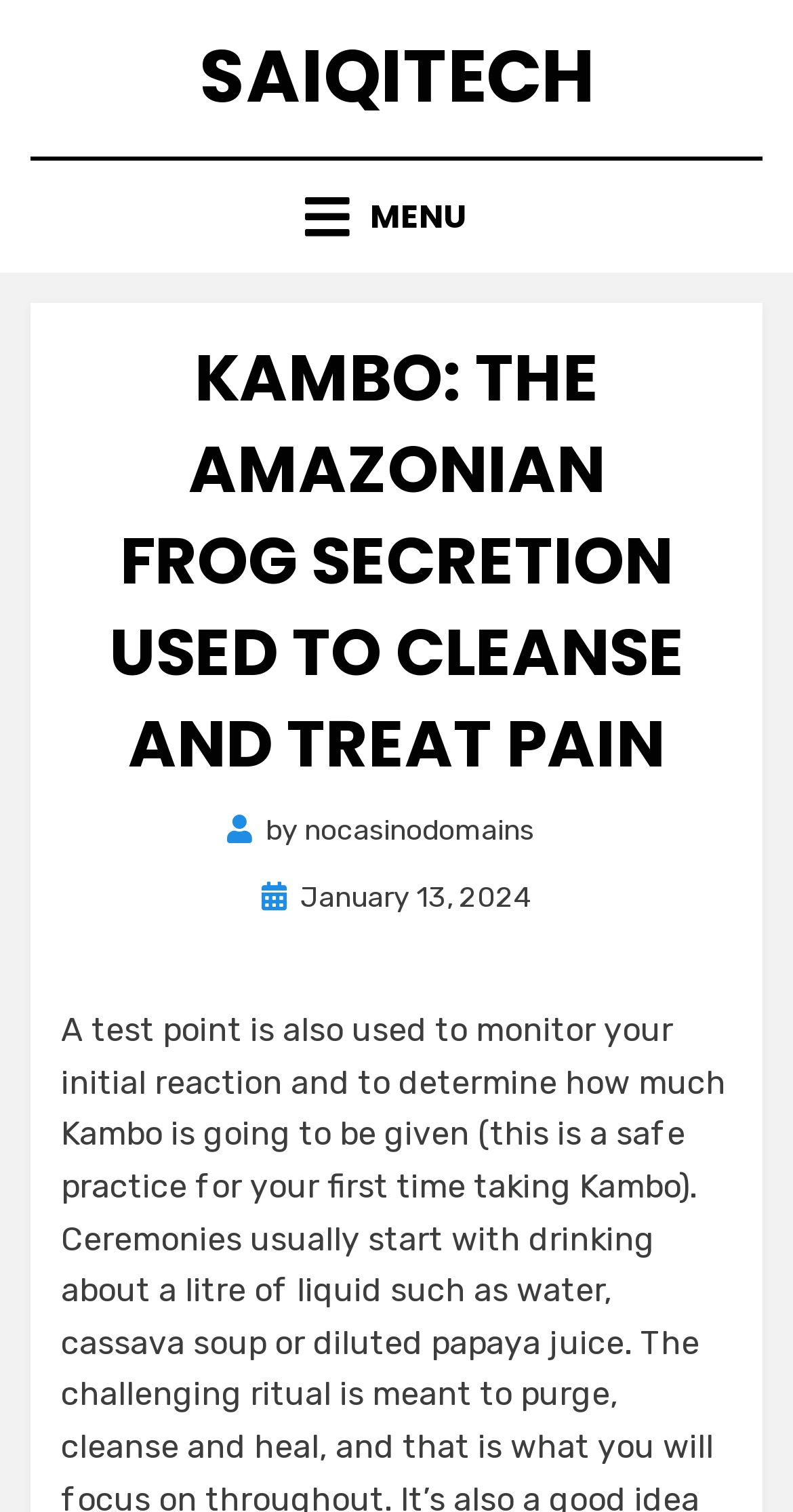Given the element description nocasinodomains, predict the bounding box coordinates for the UI element in the webpage screenshot. The format should be (top-left x, top-left y, bottom-right x, bottom-right y), and the values should be between 0 and 1.

[0.383, 0.538, 0.673, 0.561]